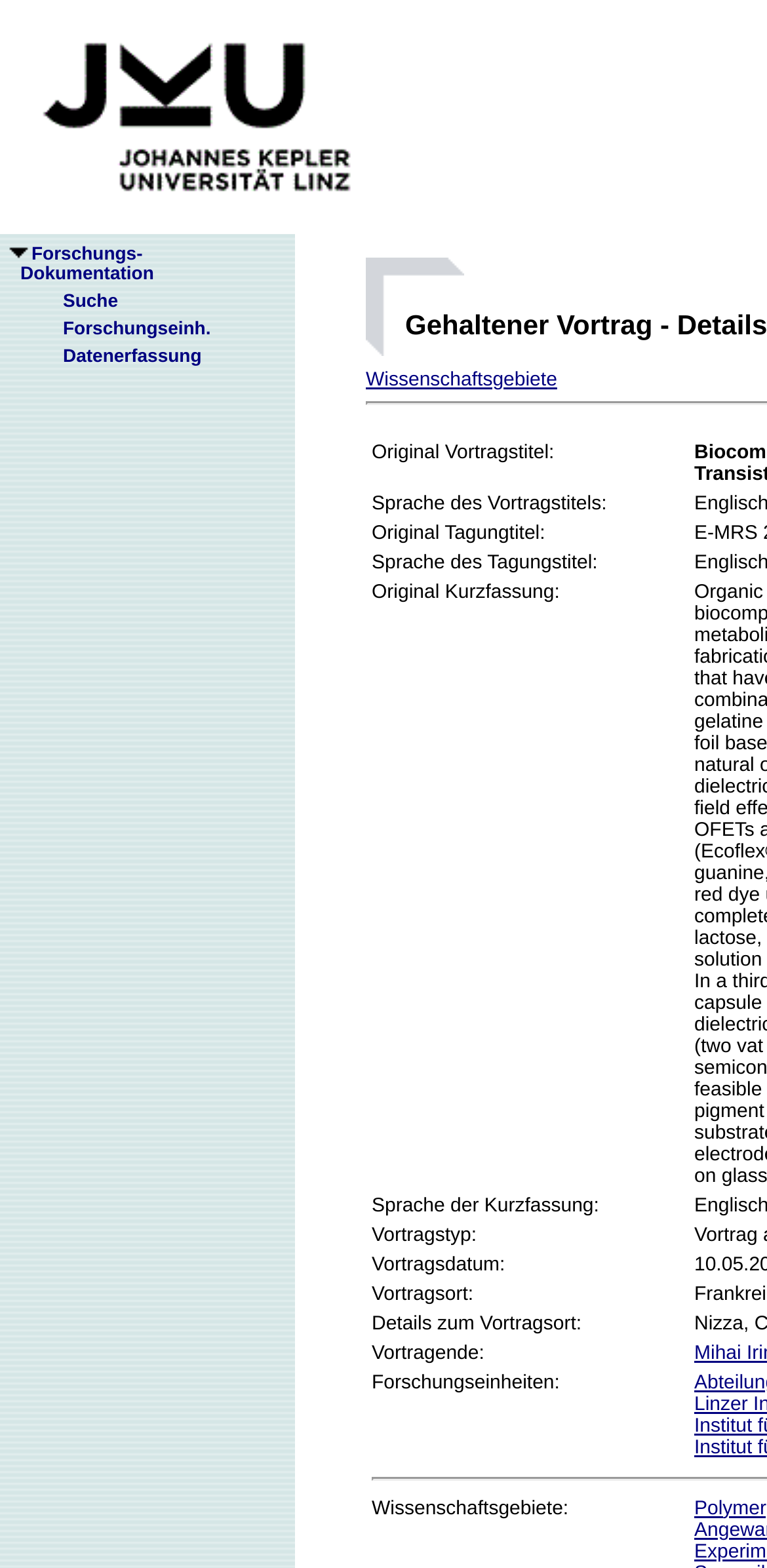Locate the primary headline on the webpage and provide its text.

Gehaltener Vortrag - Details